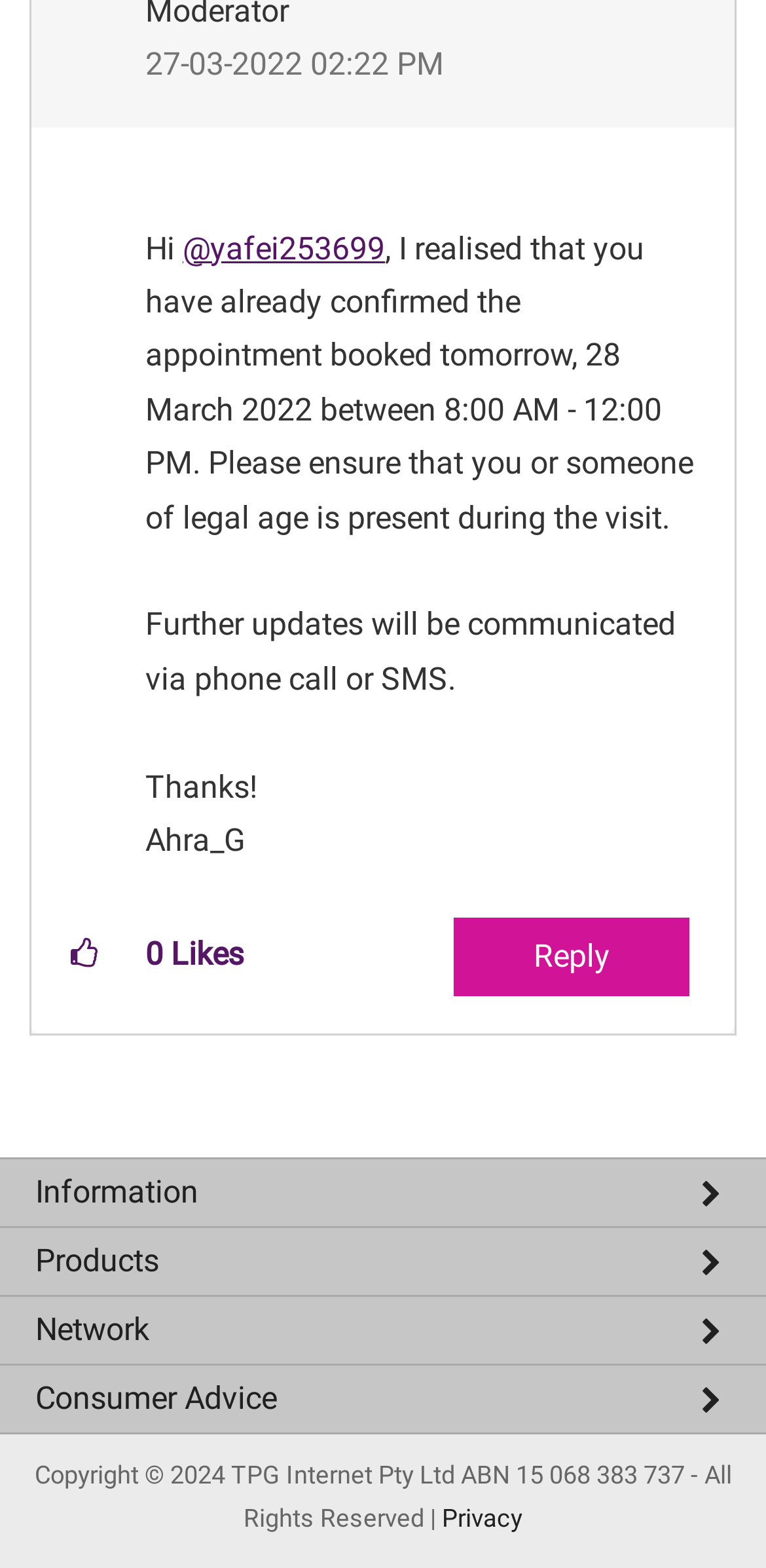Provide your answer to the question using just one word or phrase: Who is the author of the post?

Ahra_G